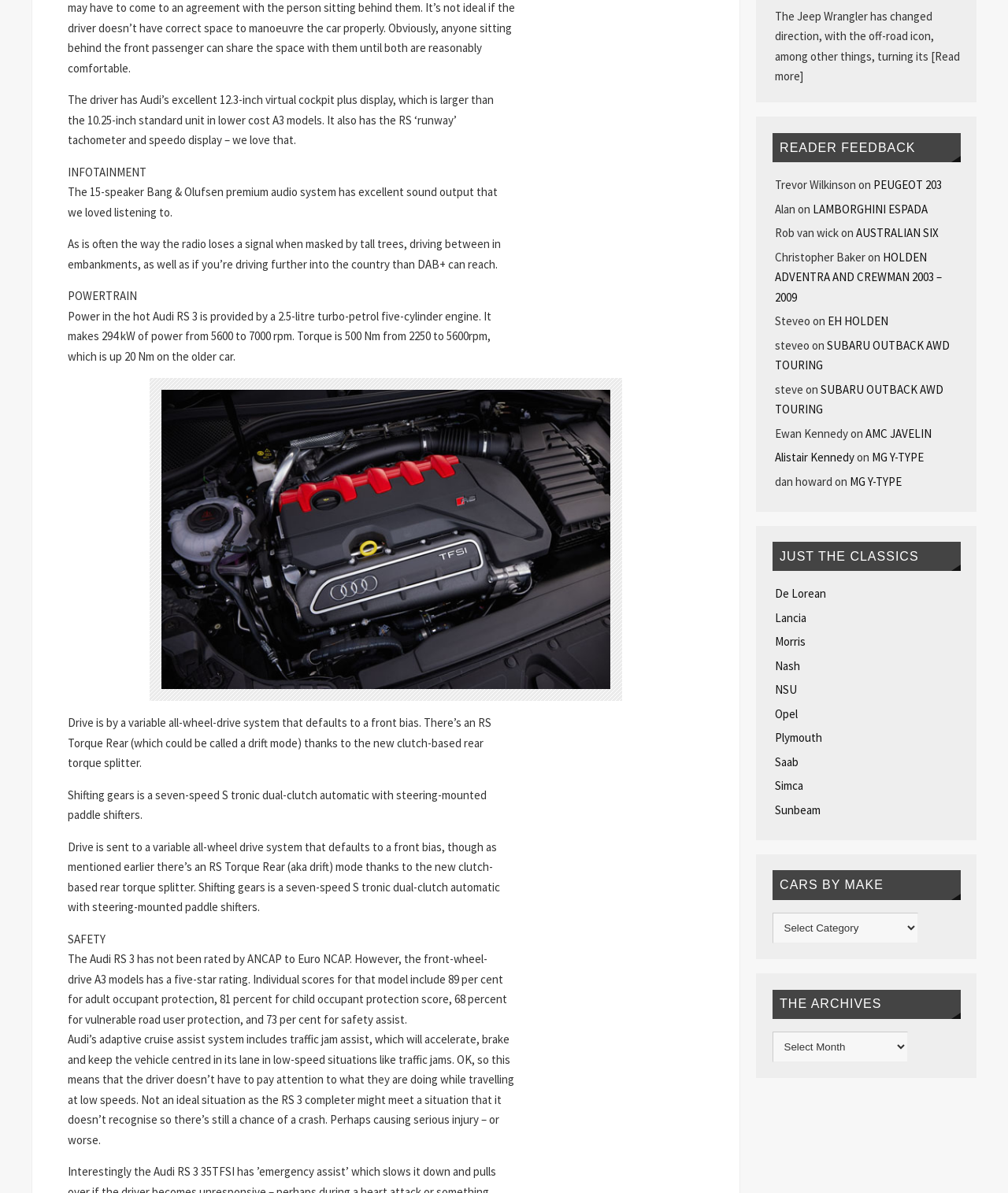Please determine the bounding box coordinates for the element that should be clicked to follow these instructions: "Click on 'READER FEEDBACK'".

[0.766, 0.112, 0.953, 0.136]